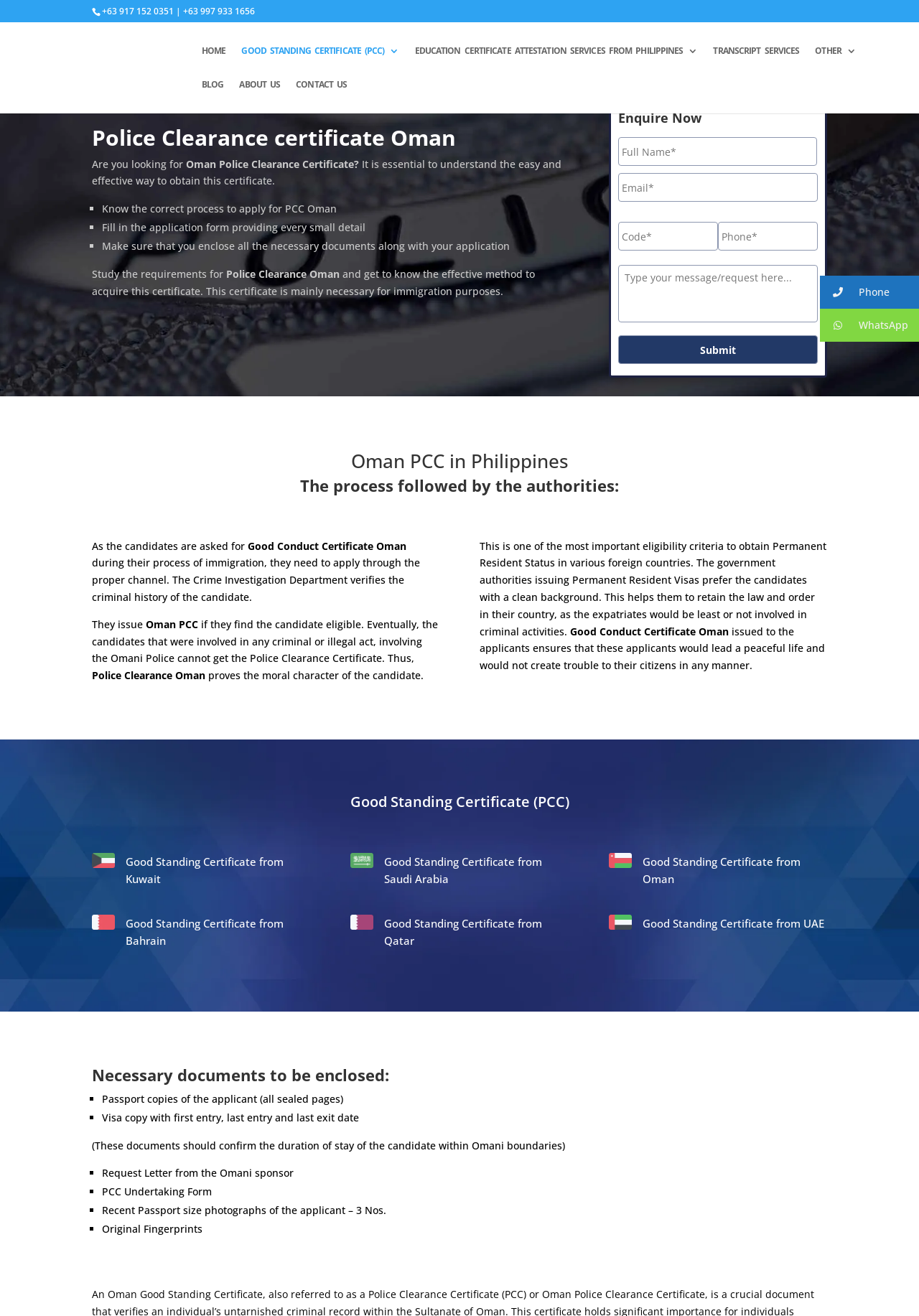Can you identify the bounding box coordinates of the clickable region needed to carry out this instruction: 'Call the phone number'? The coordinates should be four float numbers within the range of 0 to 1, stated as [left, top, right, bottom].

[0.111, 0.004, 0.277, 0.013]